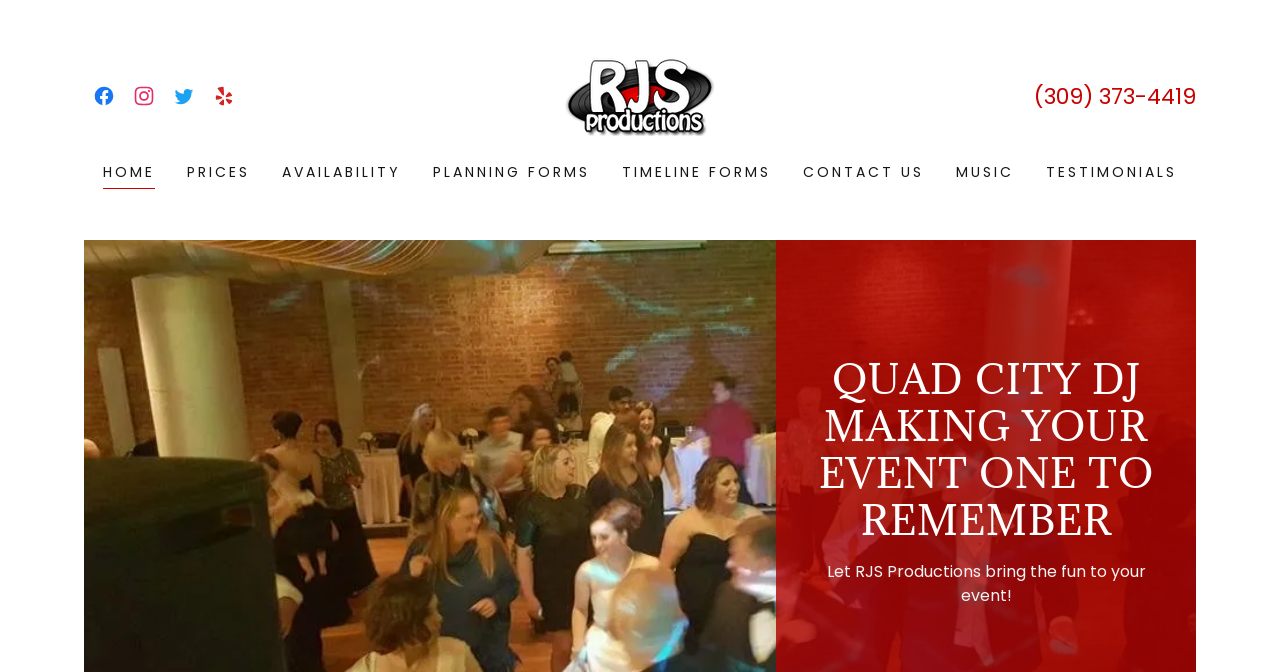Please identify the bounding box coordinates of the region to click in order to complete the task: "Contact RJS Productions". The coordinates must be four float numbers between 0 and 1, specified as [left, top, right, bottom].

[0.808, 0.12, 0.934, 0.166]